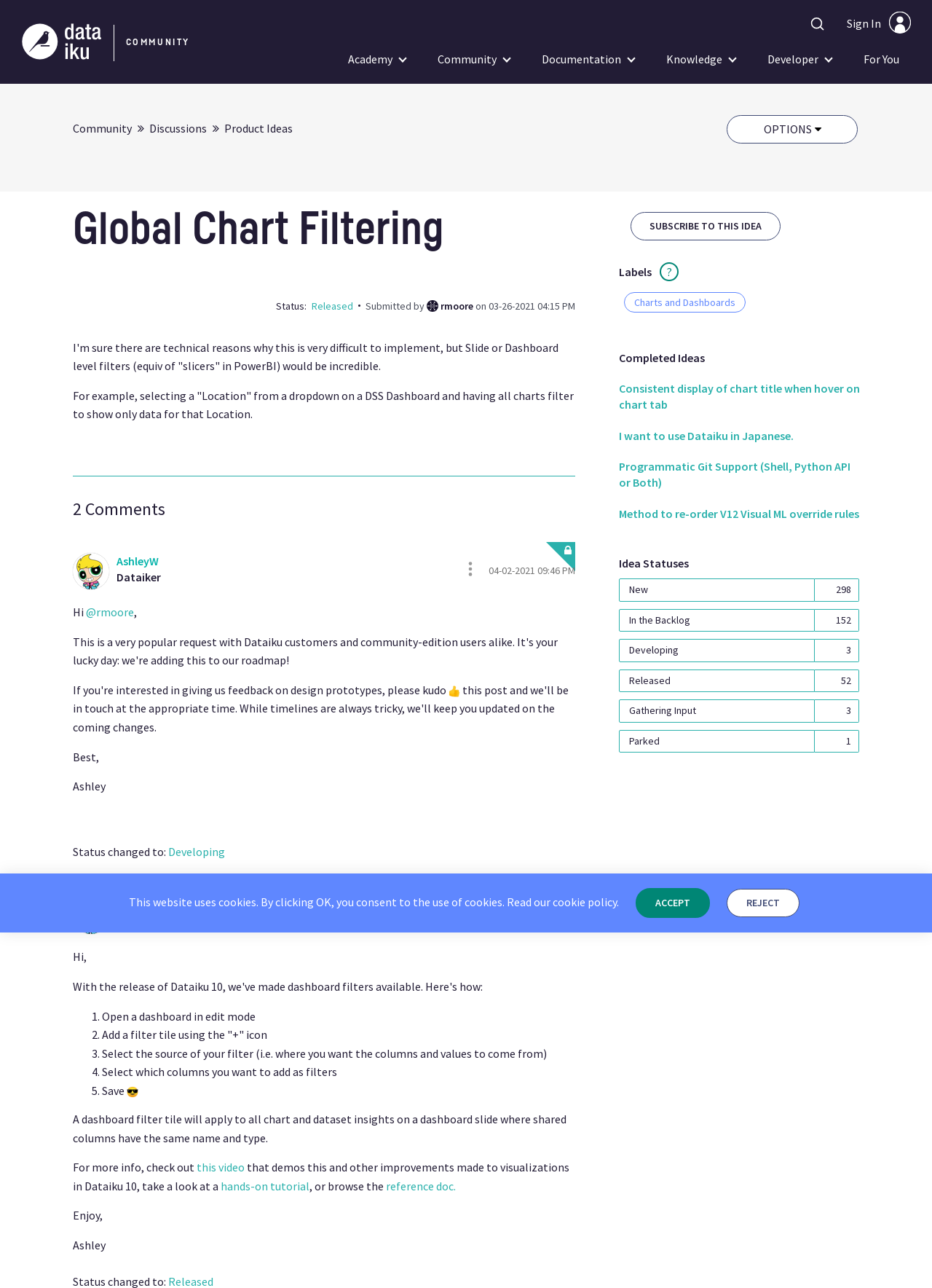Please locate the bounding box coordinates of the element that should be clicked to achieve the given instruction: "Subscribe to this idea".

[0.677, 0.164, 0.838, 0.187]